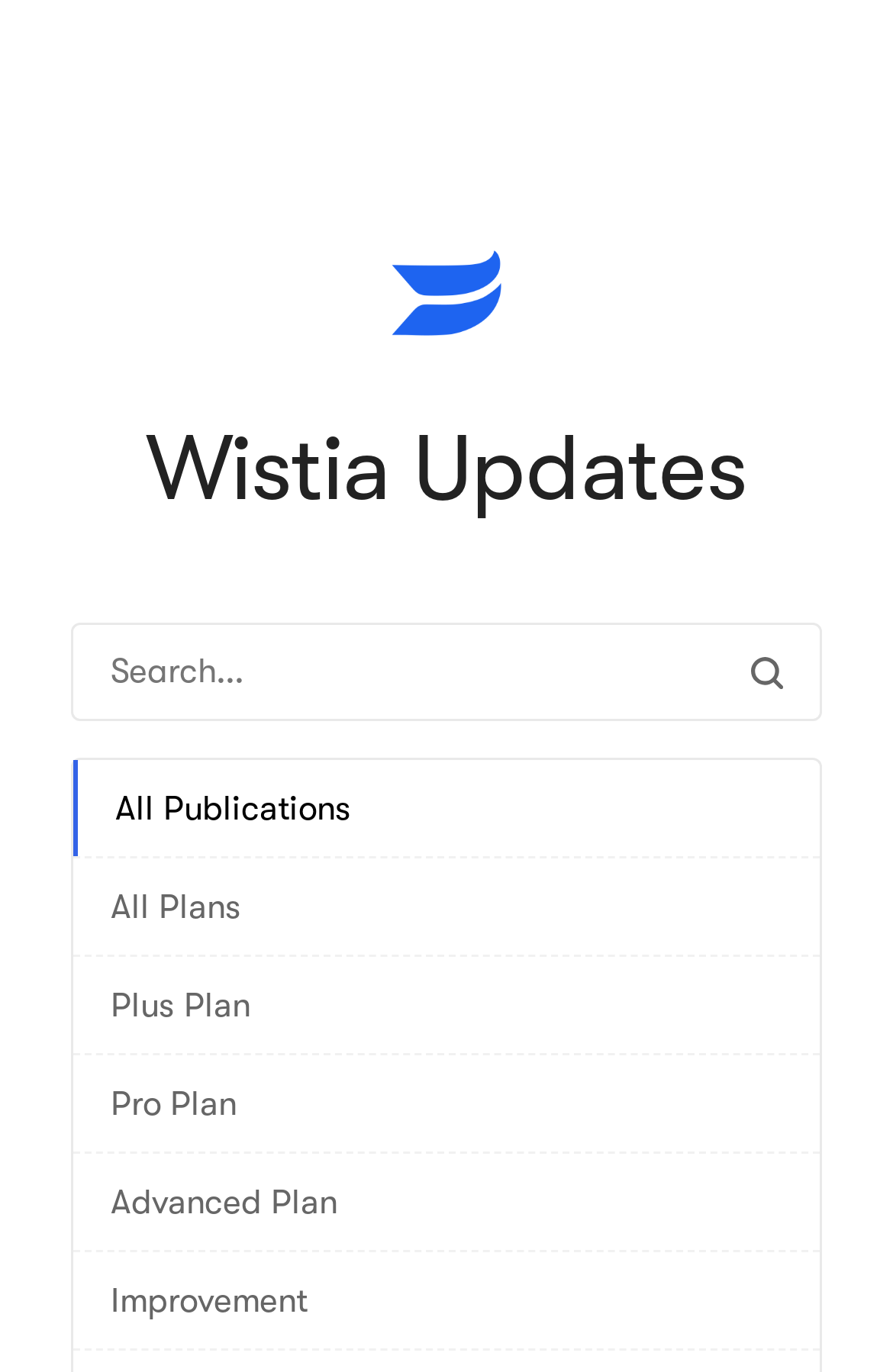Please give a succinct answer using a single word or phrase:
What is the name of the website?

Wistia